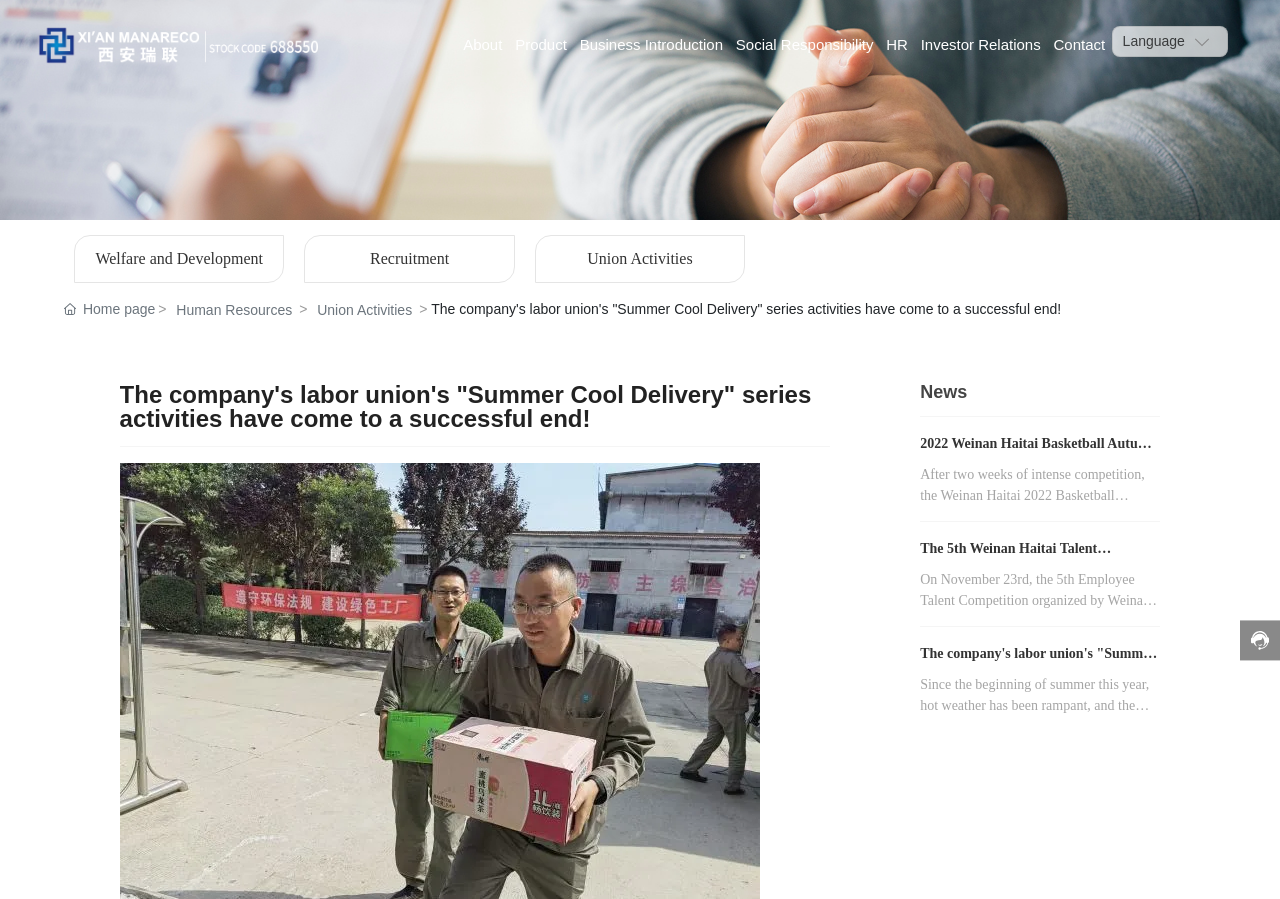Respond with a single word or phrase:
What is the language selection option located?

Top-right corner